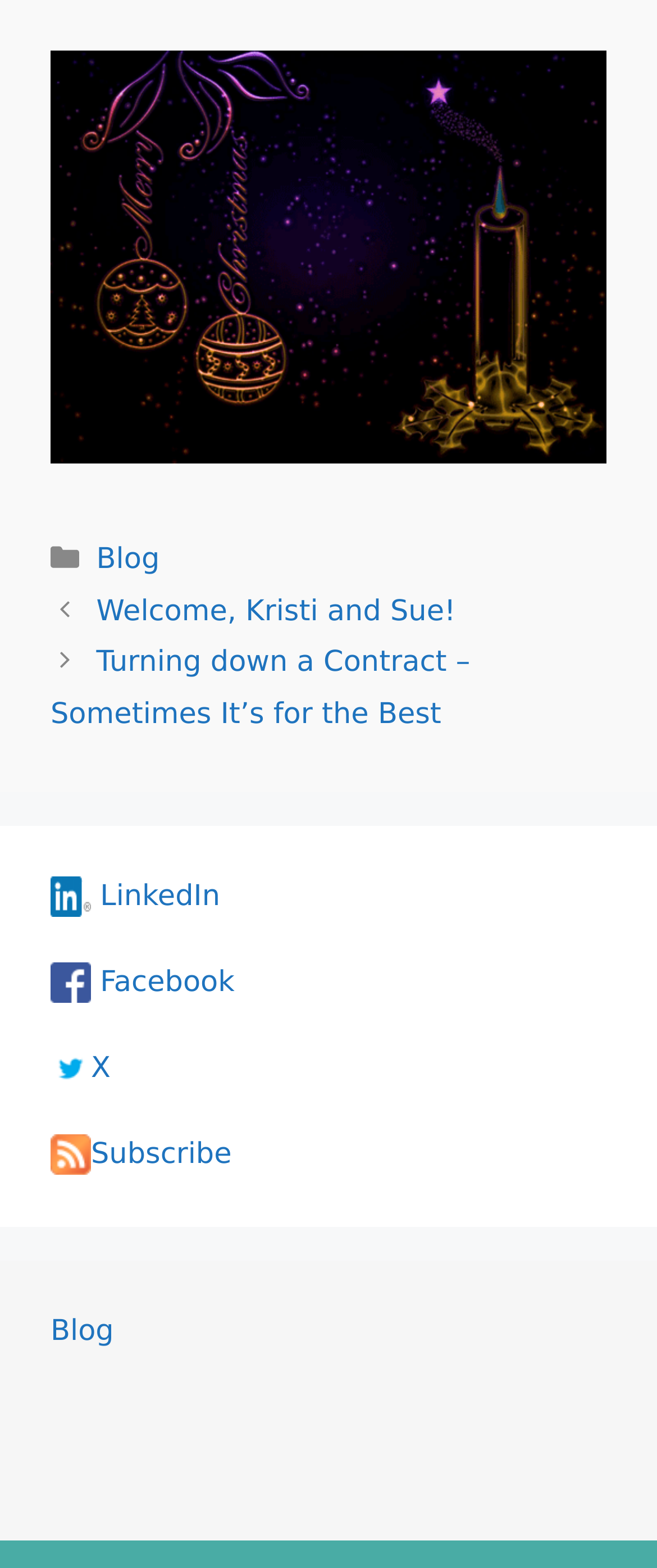Find the bounding box coordinates of the UI element according to this description: "Welcome, Kristi and Sue!".

[0.147, 0.379, 0.694, 0.401]